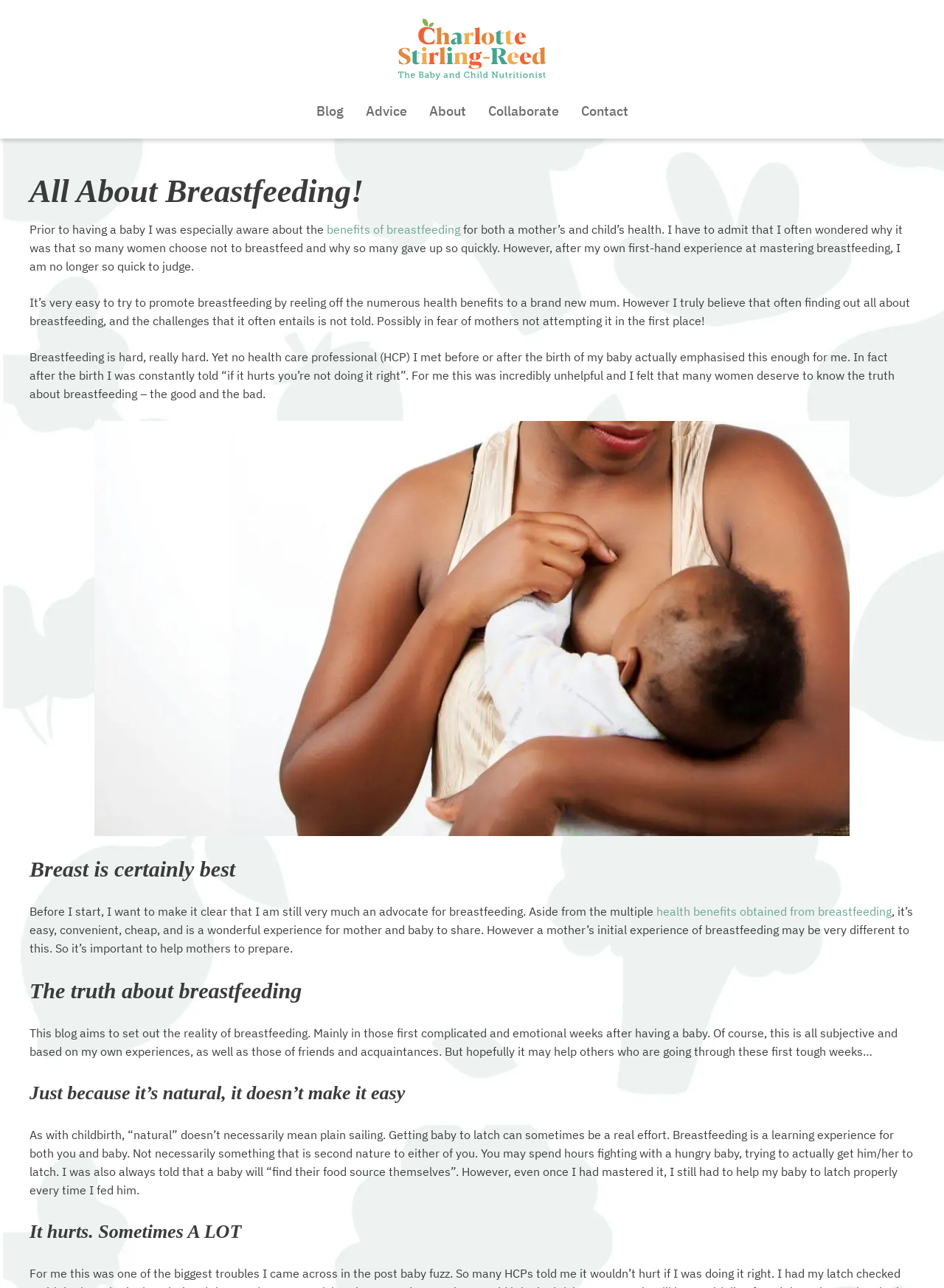What is the author's experience with healthcare professionals' advice on breastfeeding?
Please answer the question with a detailed and comprehensive explanation.

The author mentions that healthcare professionals told them 'if it hurts, you're not doing it right', which they found unhelpful, and emphasizes the need for more realistic and supportive advice for new mothers.